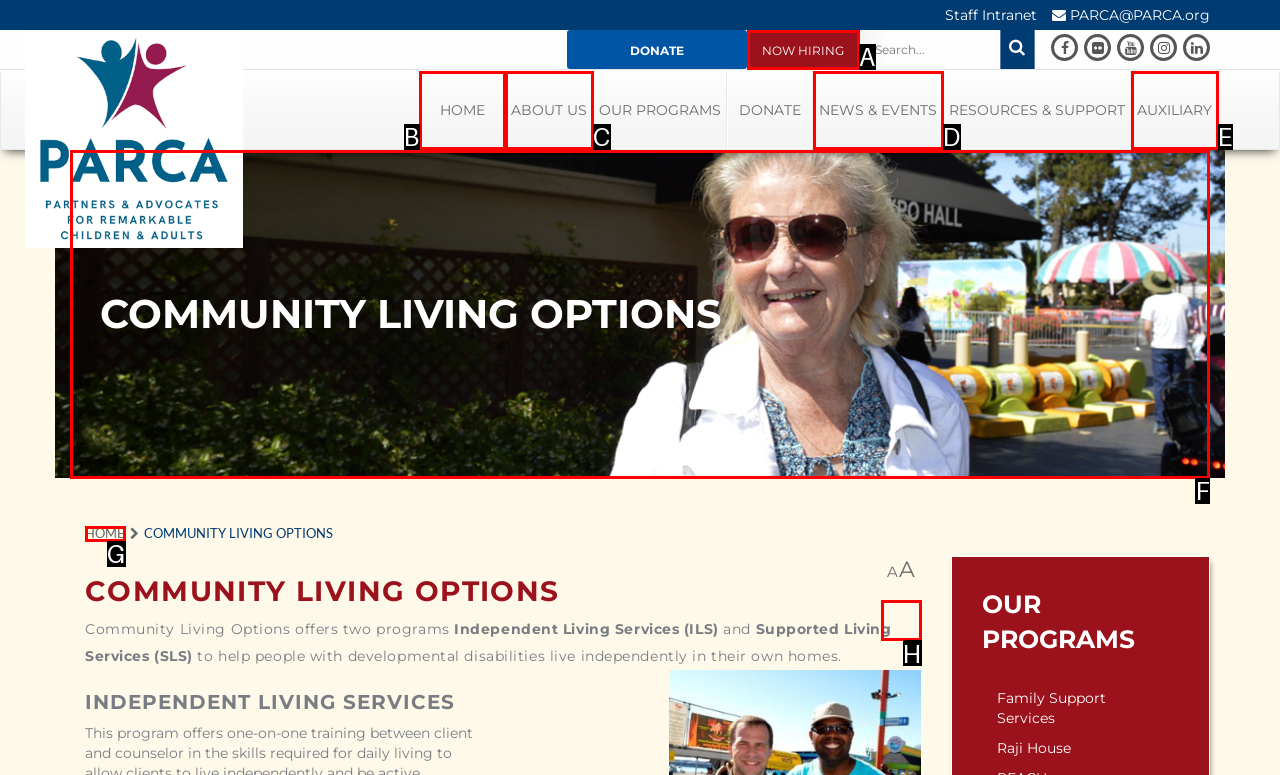Identify the HTML element to click to execute this task: Learn about community living options Respond with the letter corresponding to the proper option.

F